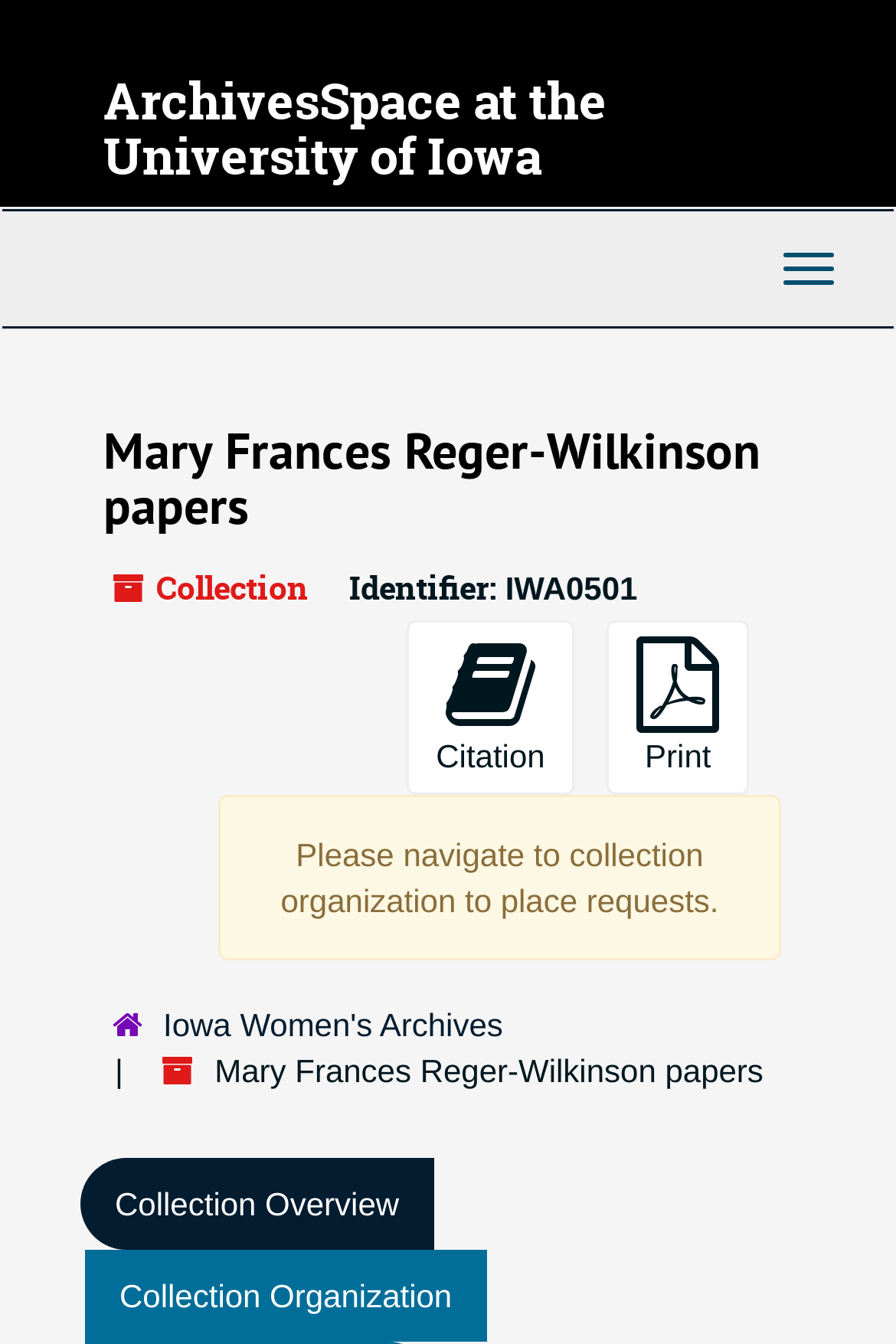What is the identifier of the collection? Based on the image, give a response in one word or a short phrase.

IWA0501